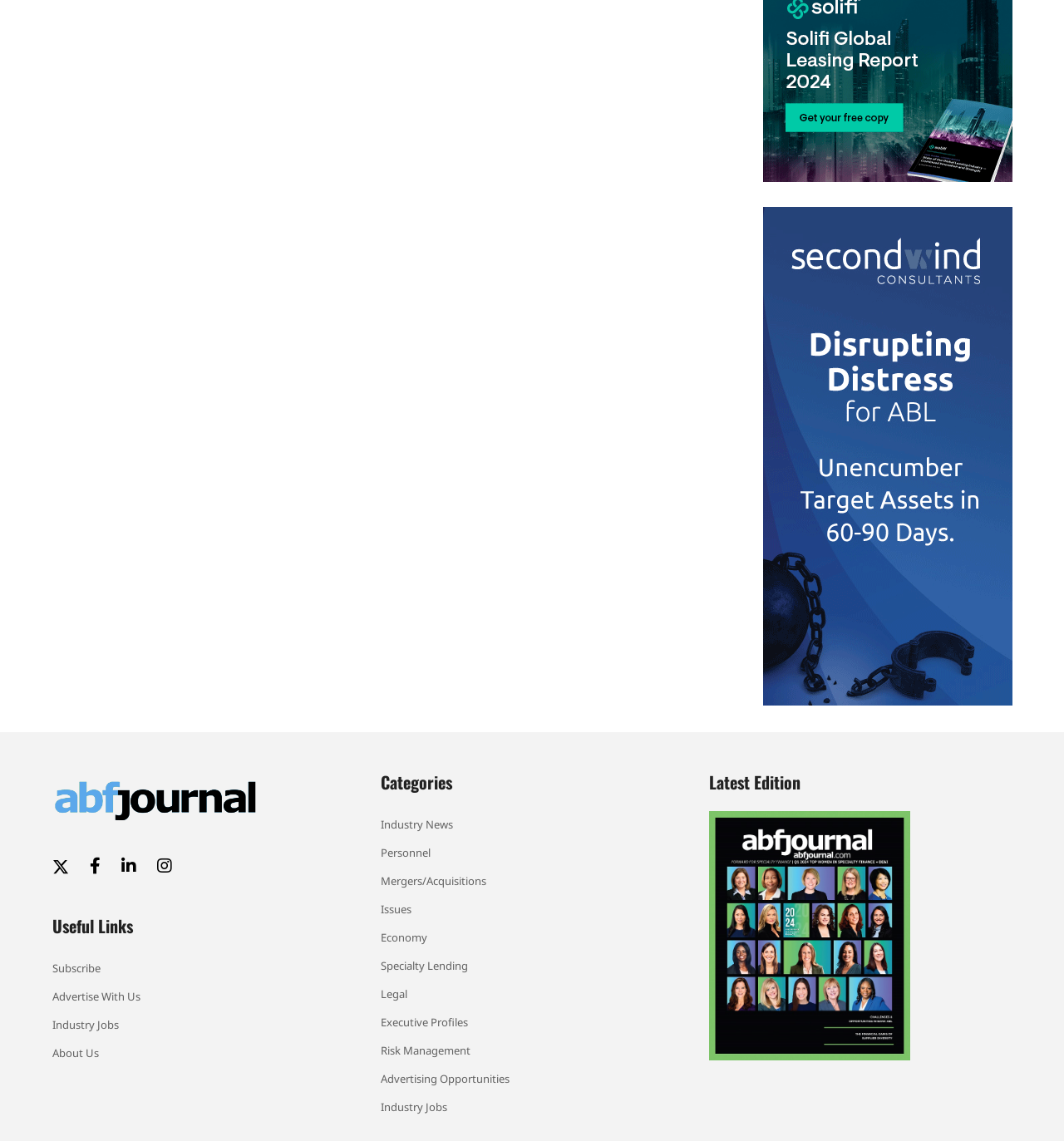Locate the bounding box coordinates of the item that should be clicked to fulfill the instruction: "Explore Advertising Opportunities".

[0.357, 0.935, 0.643, 0.957]